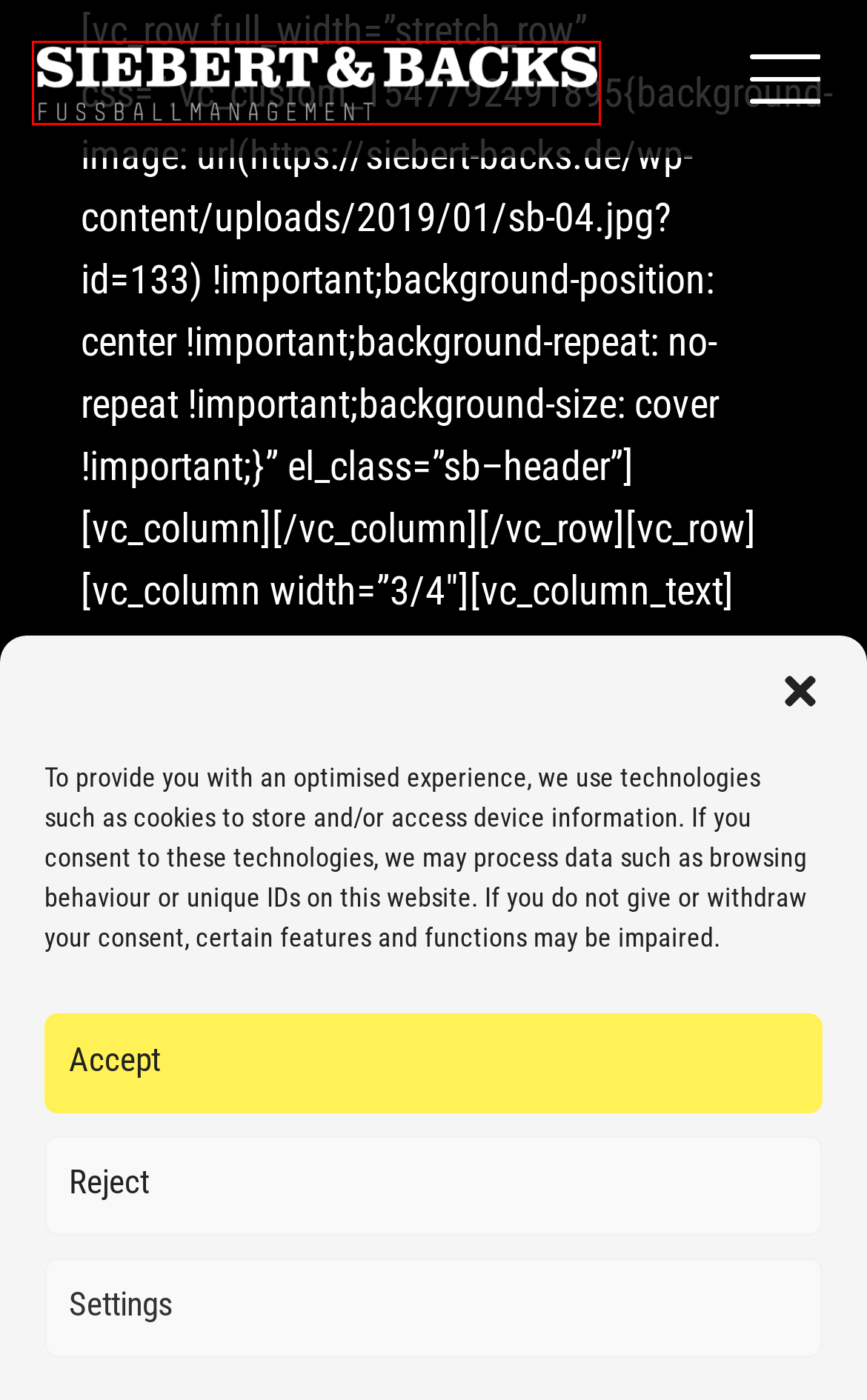You are provided with a screenshot of a webpage that has a red bounding box highlighting a UI element. Choose the most accurate webpage description that matches the new webpage after clicking the highlighted element. Here are your choices:
A. contact - Siebert & Backs
B. privacy policy - Siebert & Backs
C. team - Siebert & Backs
D. cookie policy (EU) - Siebert & Backs
E. Über uns - Siebert & Backs
F. Home - Siebert & Backs
G. legal notice - Siebert & Backs
H. Blog - Siebert & Backs

F